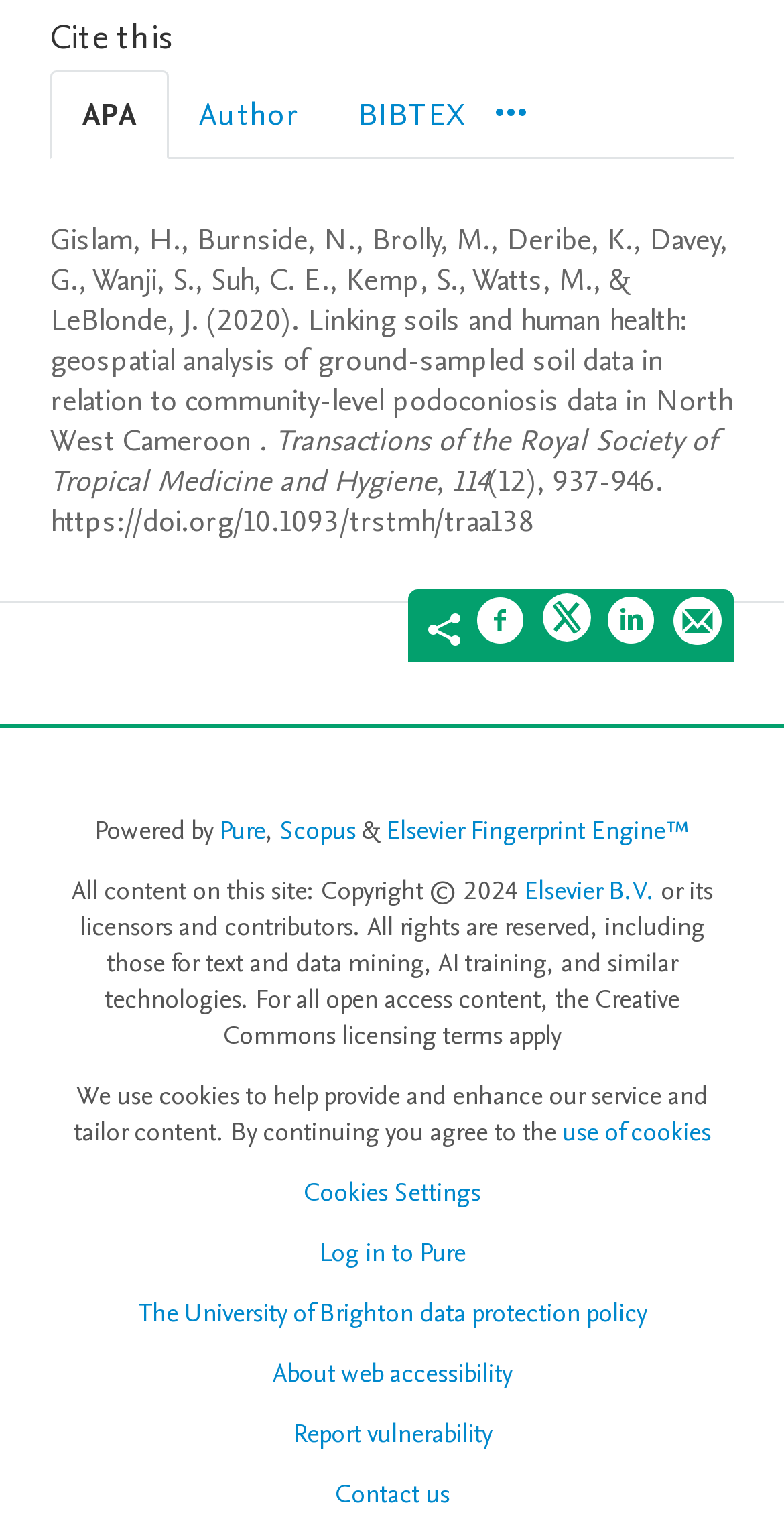Respond to the following query with just one word or a short phrase: 
What is the title of the article?

Linking soils and human health